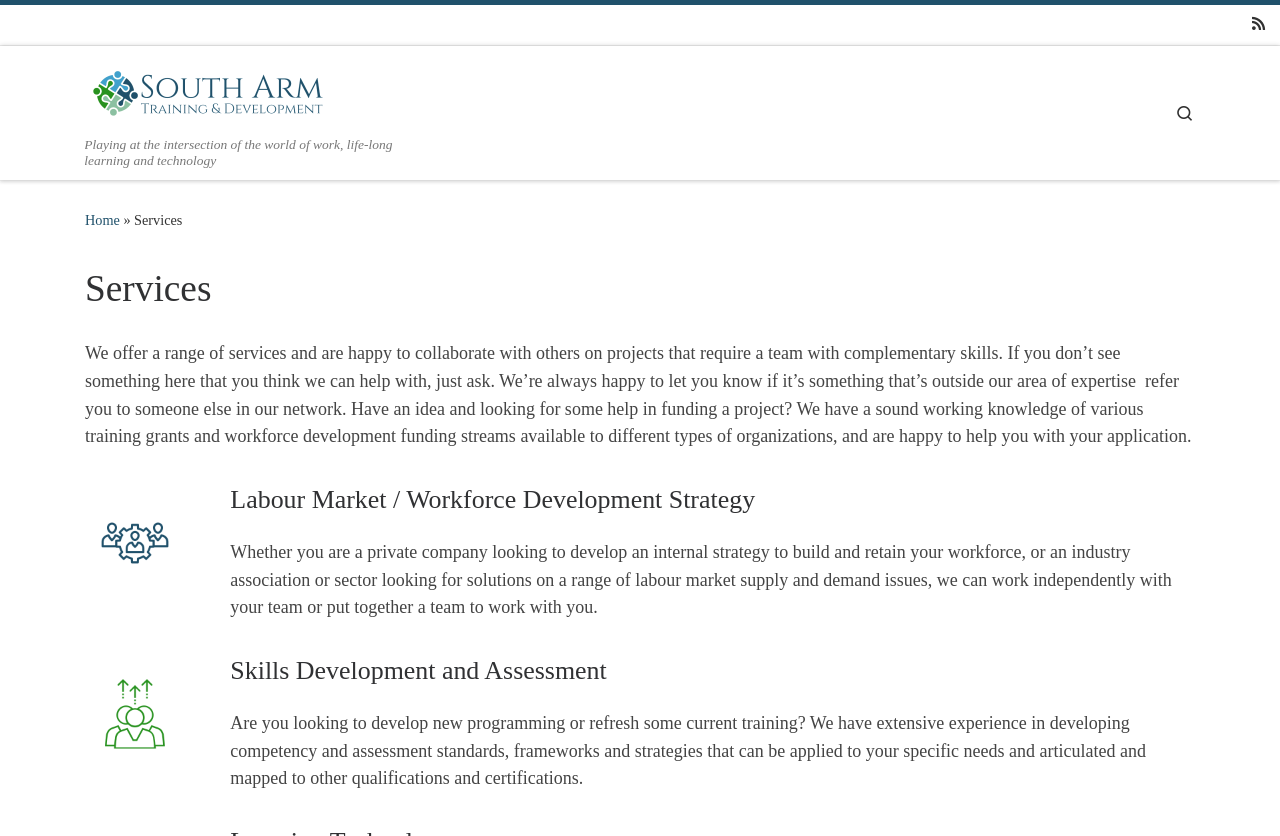What is the purpose of the services offered by this company?
Look at the screenshot and respond with a single word or phrase.

Collaborate on projects